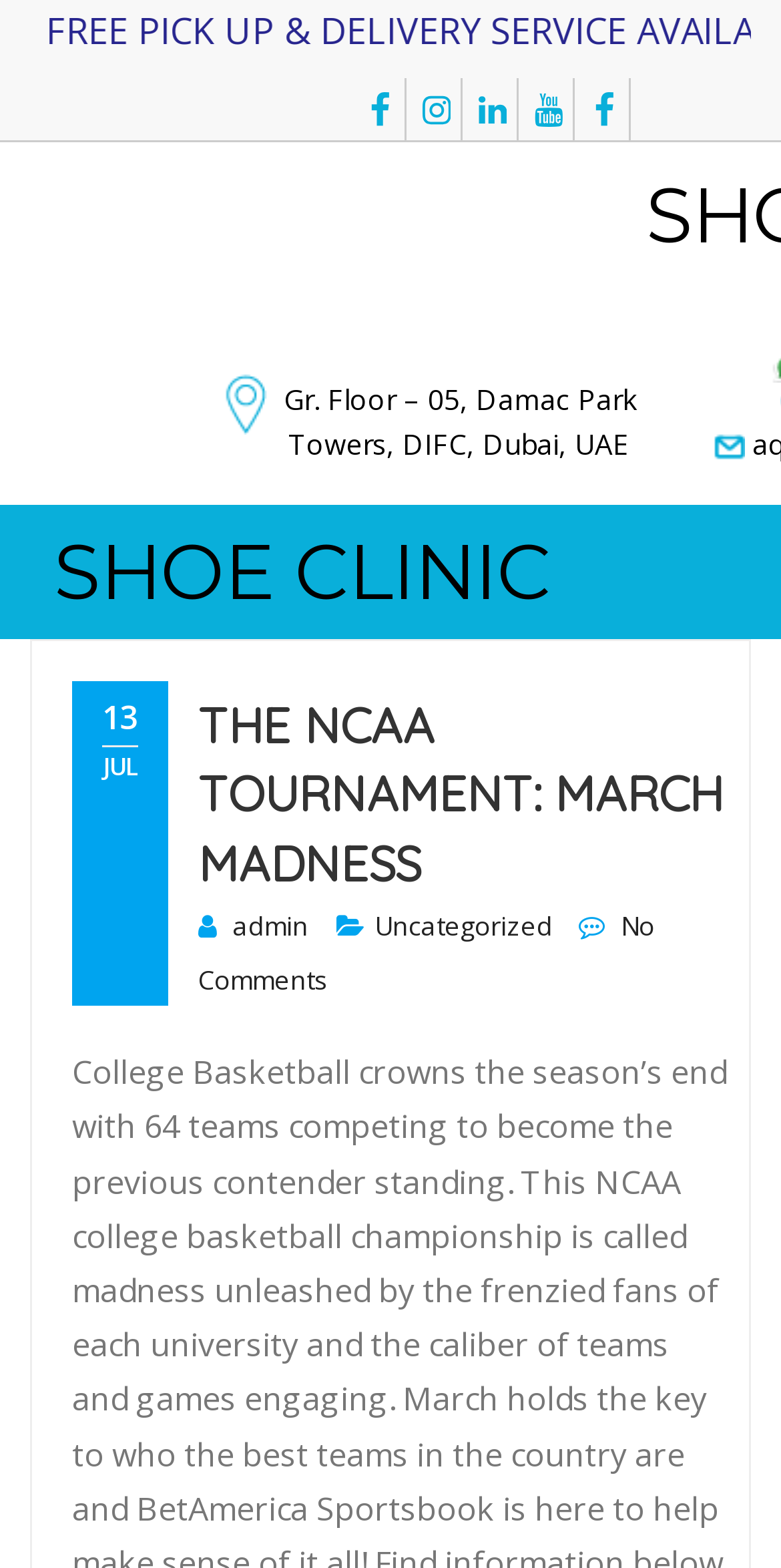Please give a one-word or short phrase response to the following question: 
How many social media links are there?

4